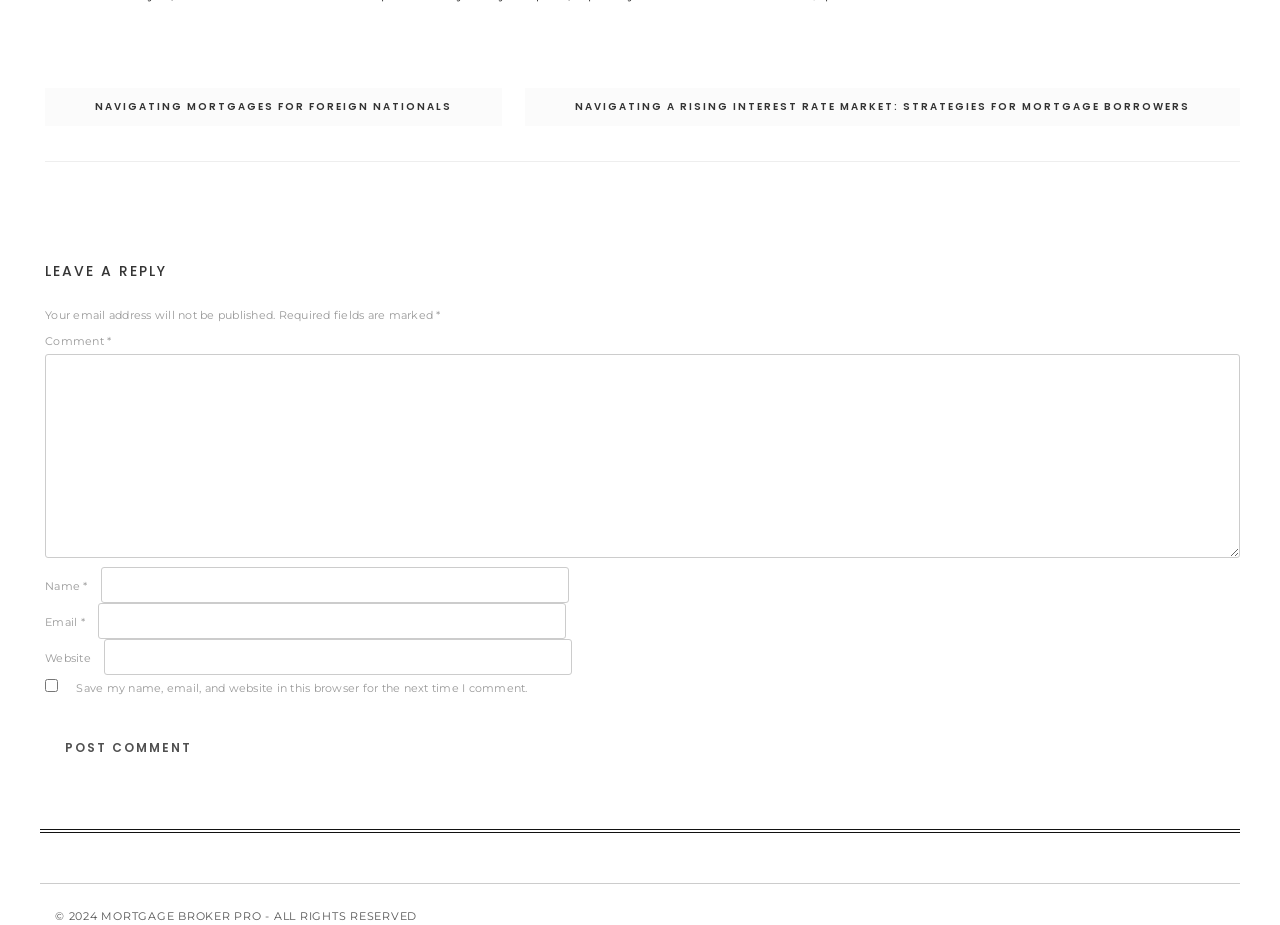Predict the bounding box of the UI element based on the description: "Navigating Mortgages for Foreign Nationals". The coordinates should be four float numbers between 0 and 1, formatted as [left, top, right, bottom].

[0.035, 0.095, 0.392, 0.136]